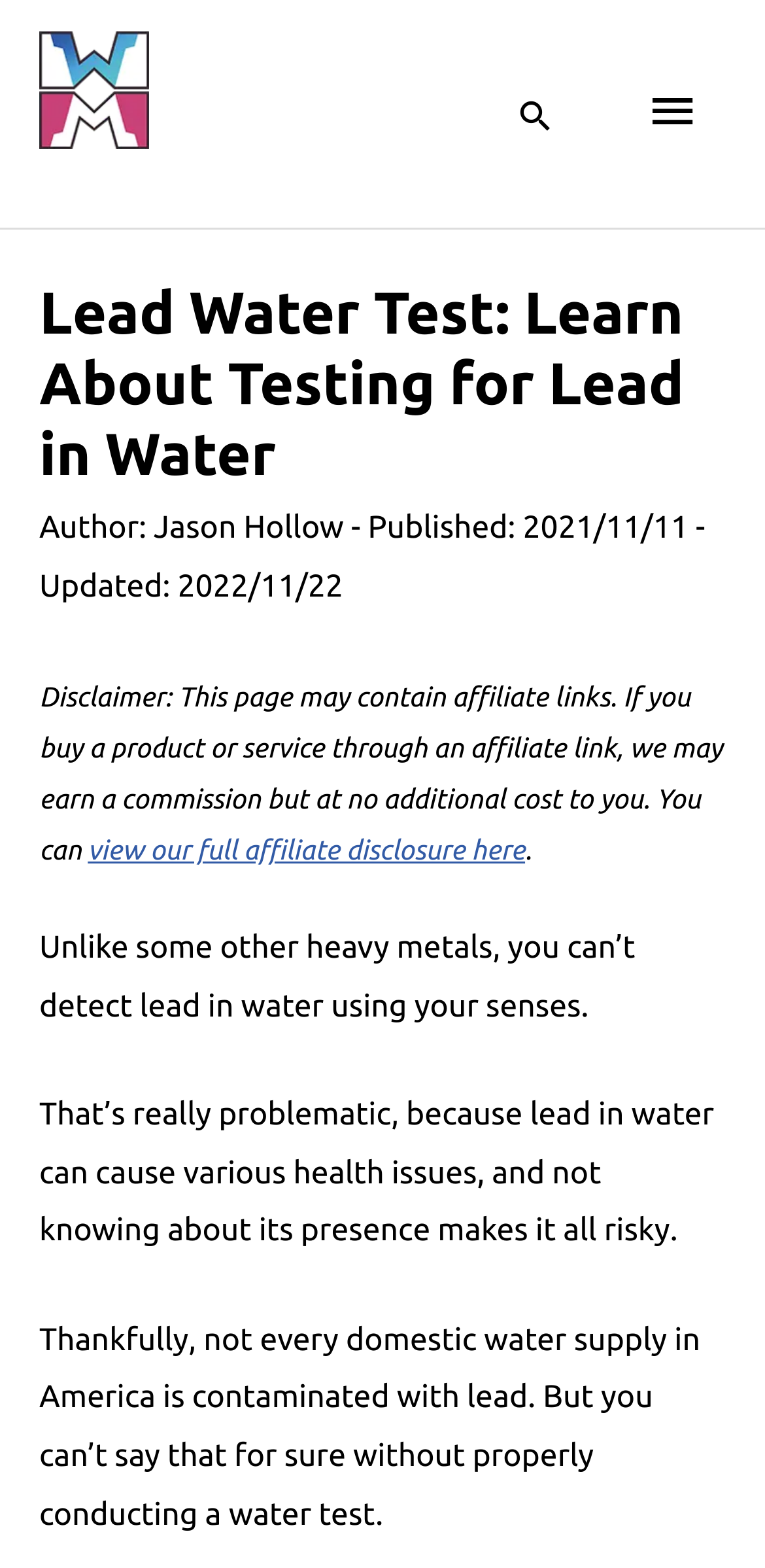What is the purpose of conducting a water test?
Provide a thorough and detailed answer to the question.

According to the static text element 'Thankfully, not every domestic water supply in America is contaminated with lead. But you can’t say that for sure without properly conducting a water test.', the purpose of conducting a water test is to detect the presence of lead in water.